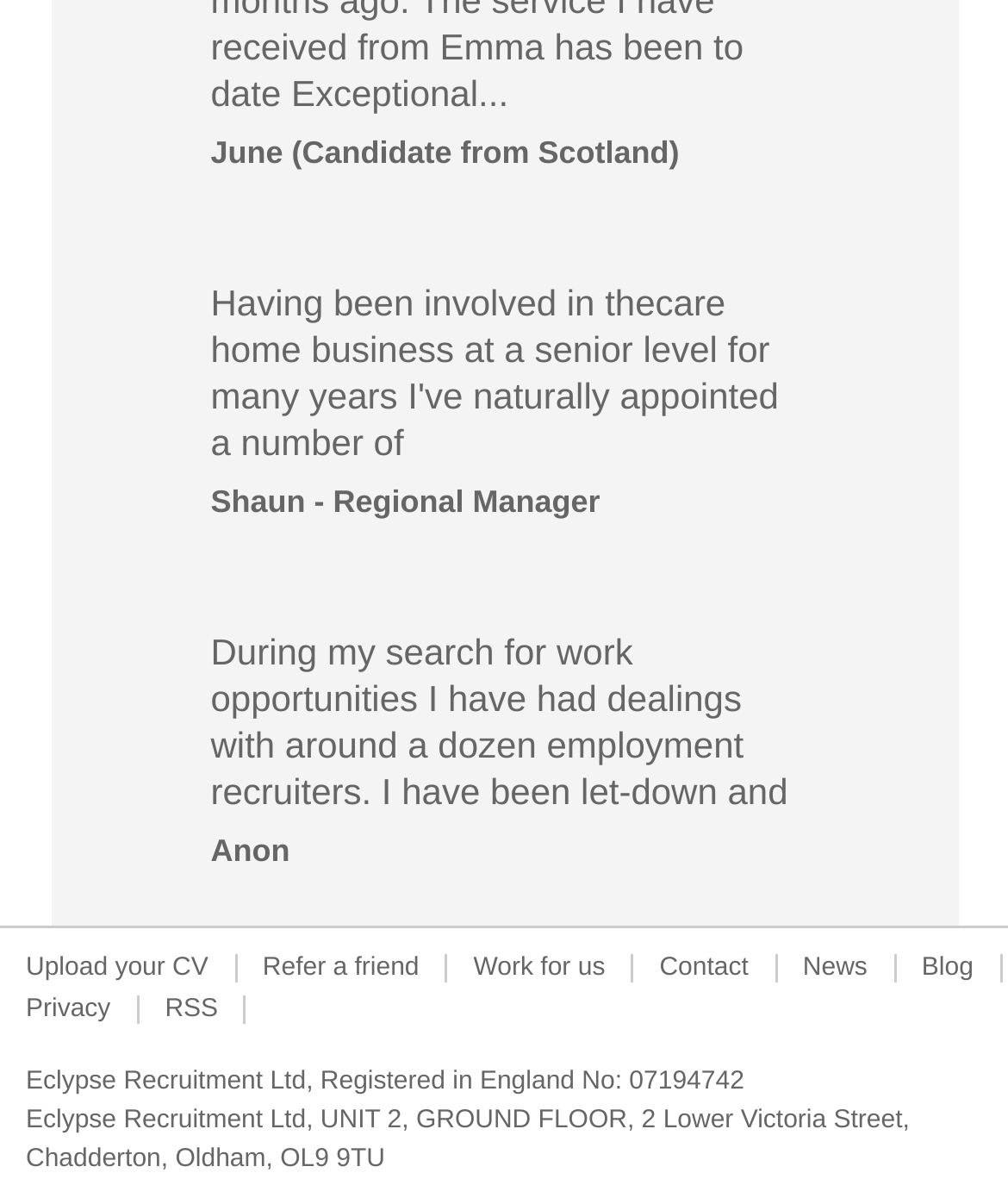Locate the bounding box coordinates of the element that should be clicked to fulfill the instruction: "Work for us".

[0.444, 0.797, 0.626, 0.843]